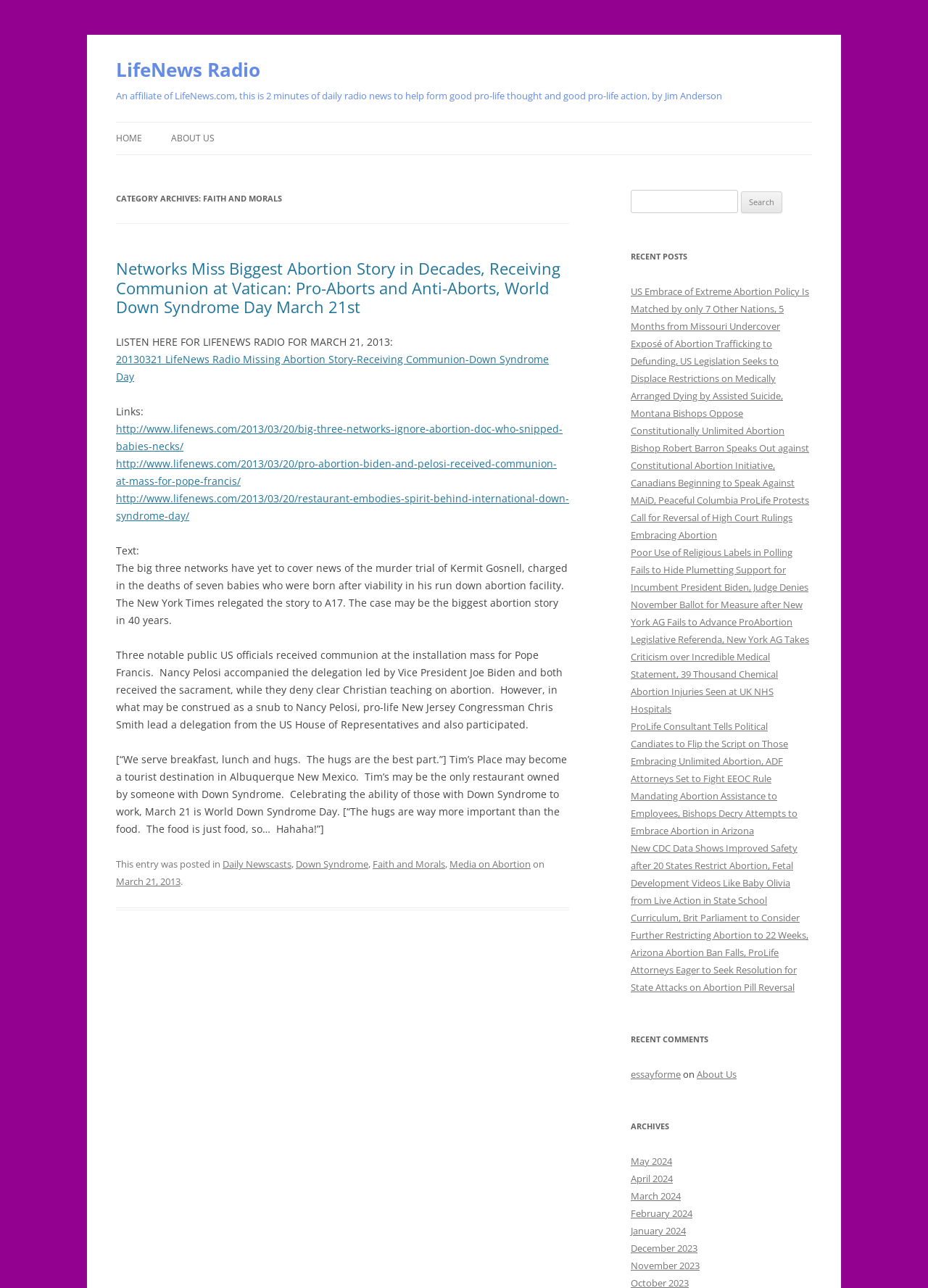Give a succinct answer to this question in a single word or phrase: 
What is the name of the radio news program?

LifeNews Radio